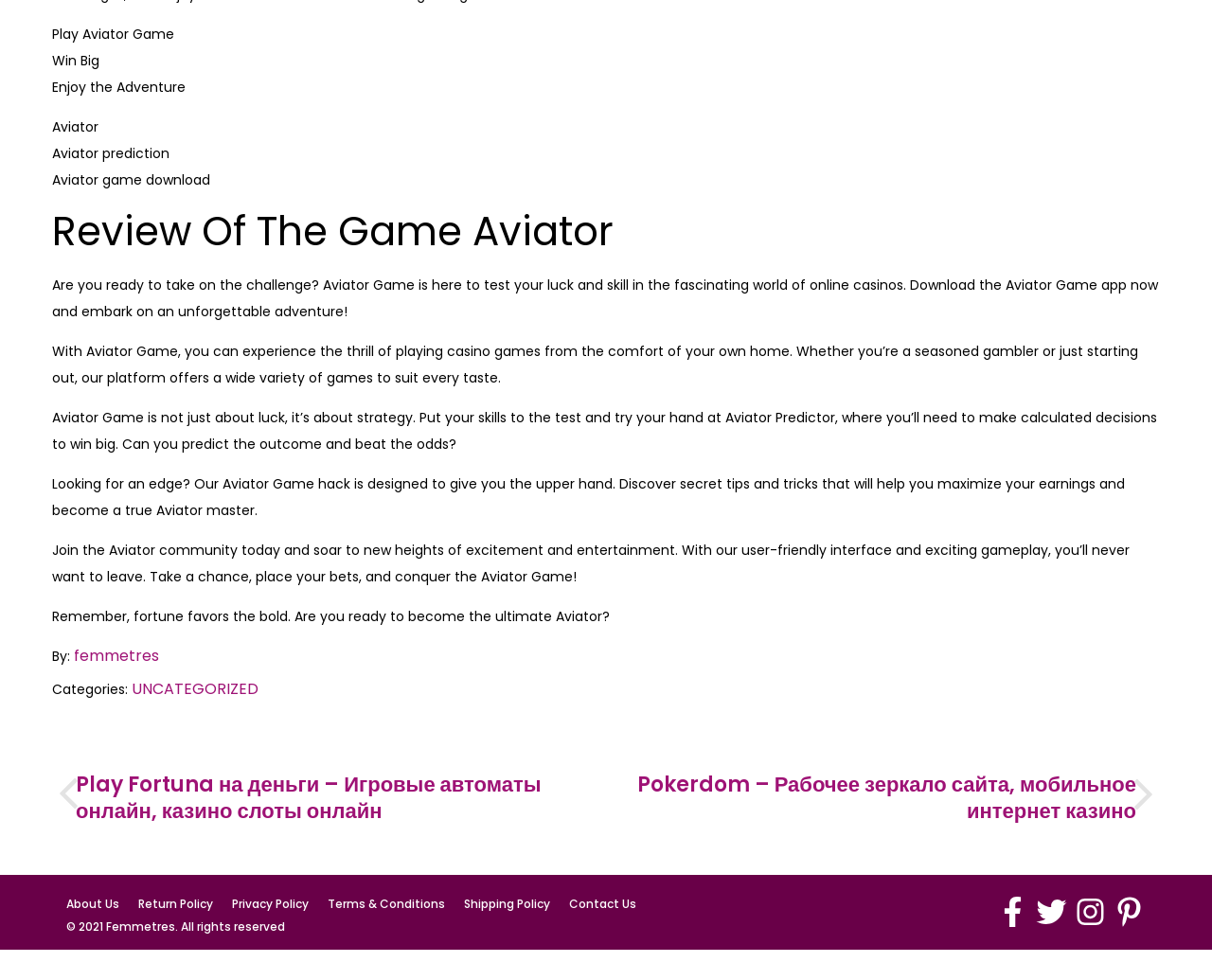What type of games can be played on the Aviator Game platform?
Use the screenshot to answer the question with a single word or phrase.

Casino games